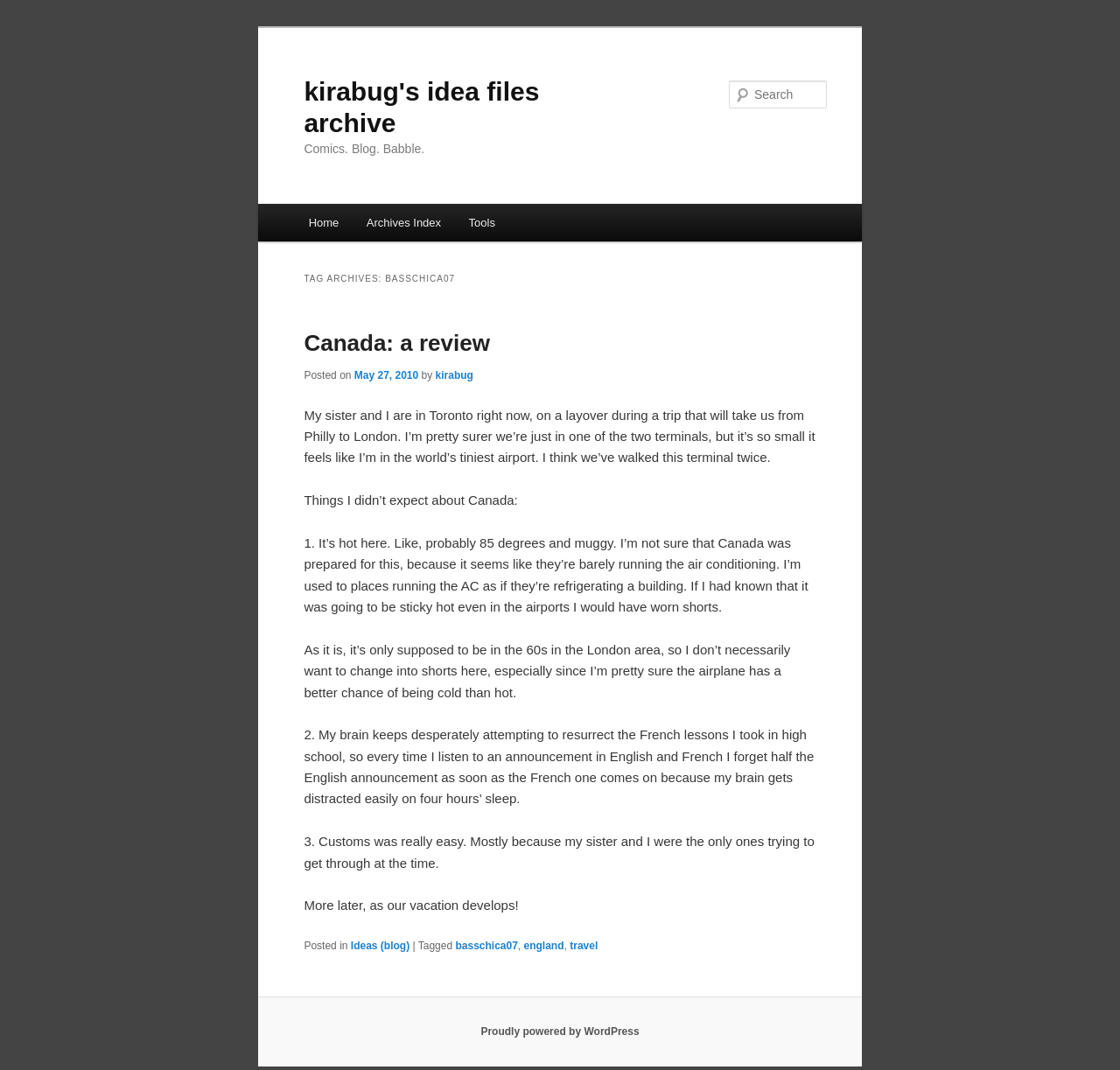What is the title of the blog post?
Please answer the question with a detailed and comprehensive explanation.

I found the title of the blog post by looking at the heading element with the text 'Canada: a review' inside the article element, which is a child of the main element.